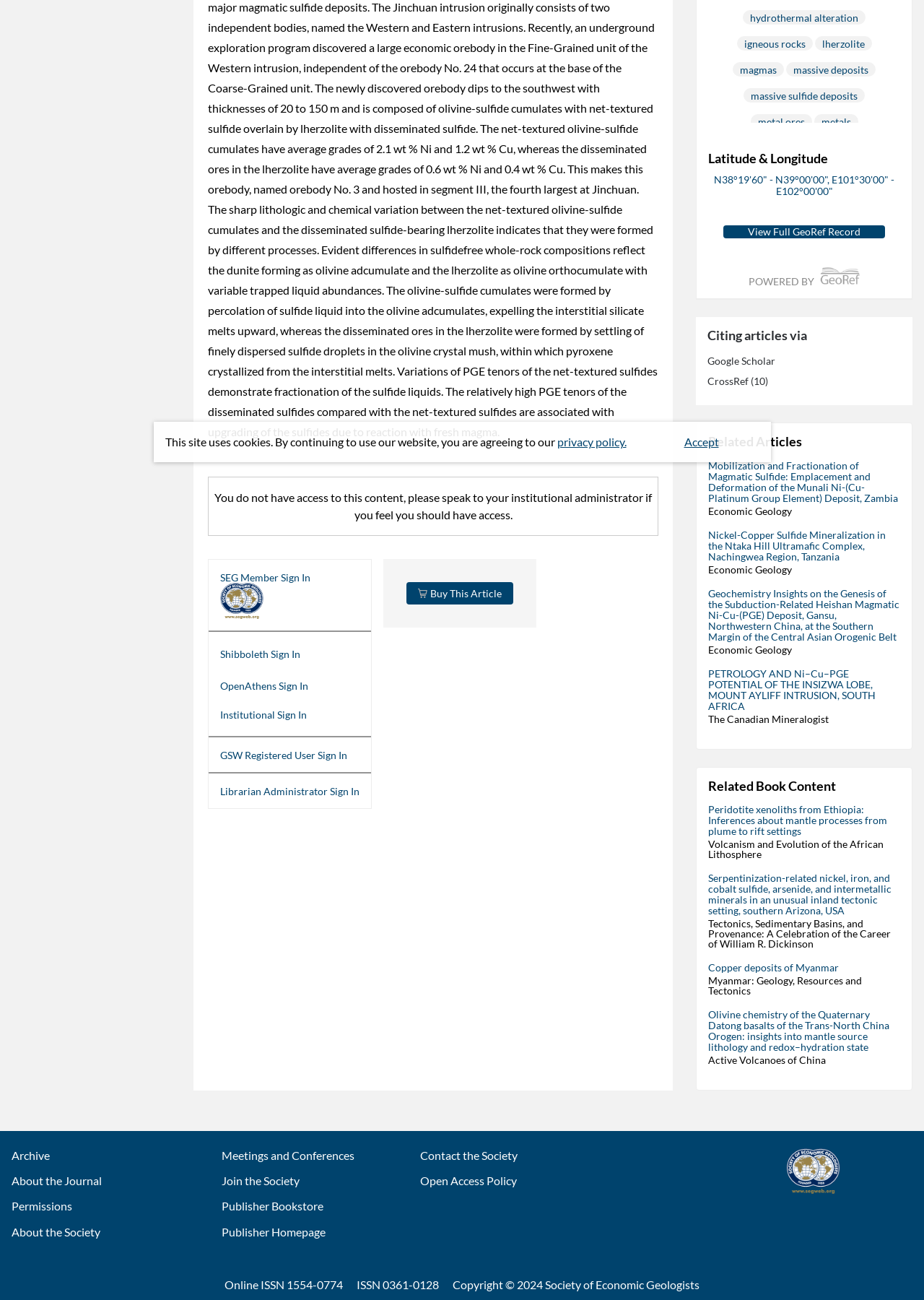Extract the bounding box coordinates for the described element: "GSW Registered User Sign In". The coordinates should be represented as four float numbers between 0 and 1: [left, top, right, bottom].

[0.238, 0.576, 0.376, 0.586]